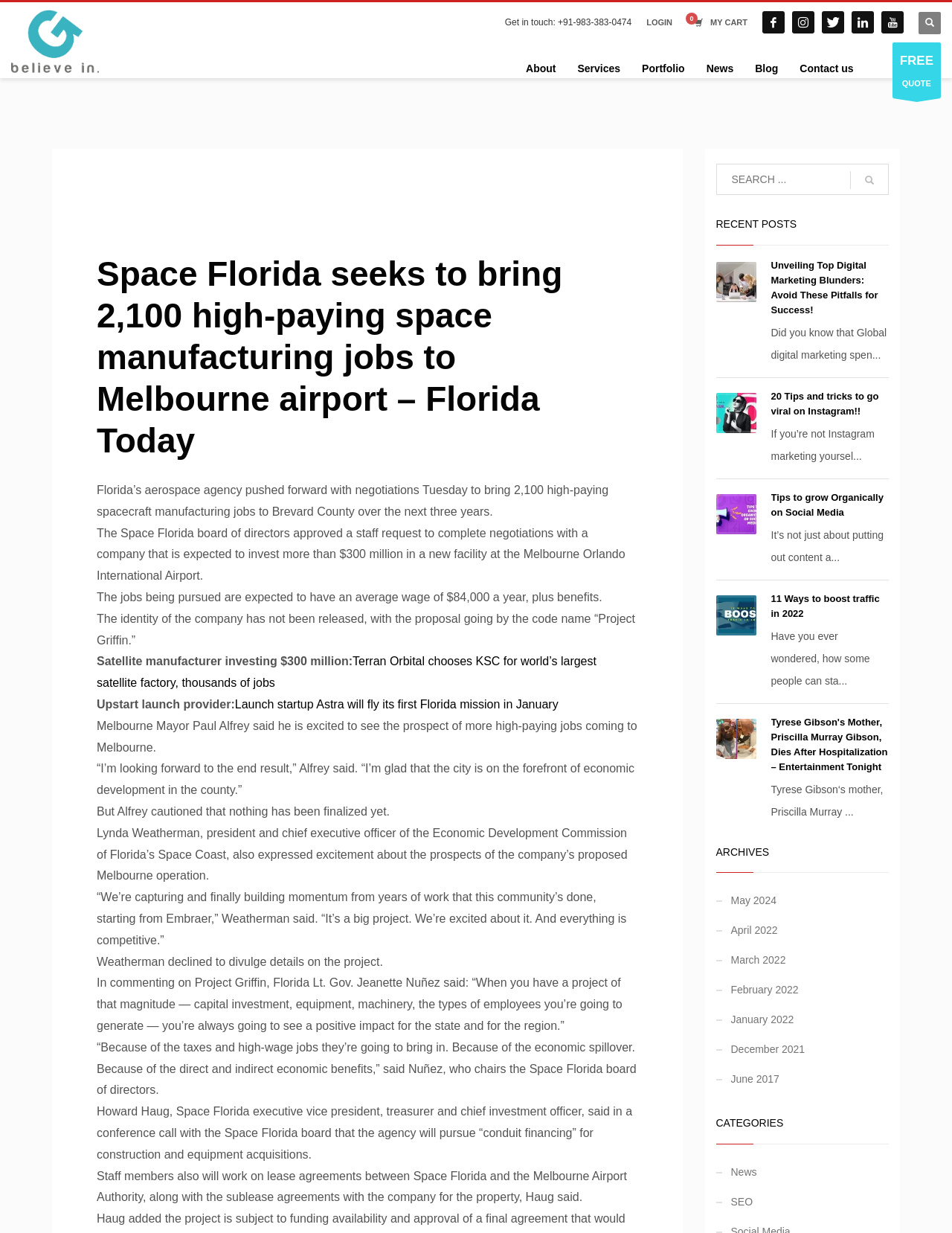Pinpoint the bounding box coordinates of the clickable area necessary to execute the following instruction: "Click on the 'LOGIN' button". The coordinates should be given as four float numbers between 0 and 1, namely [left, top, right, bottom].

[0.679, 0.011, 0.706, 0.025]